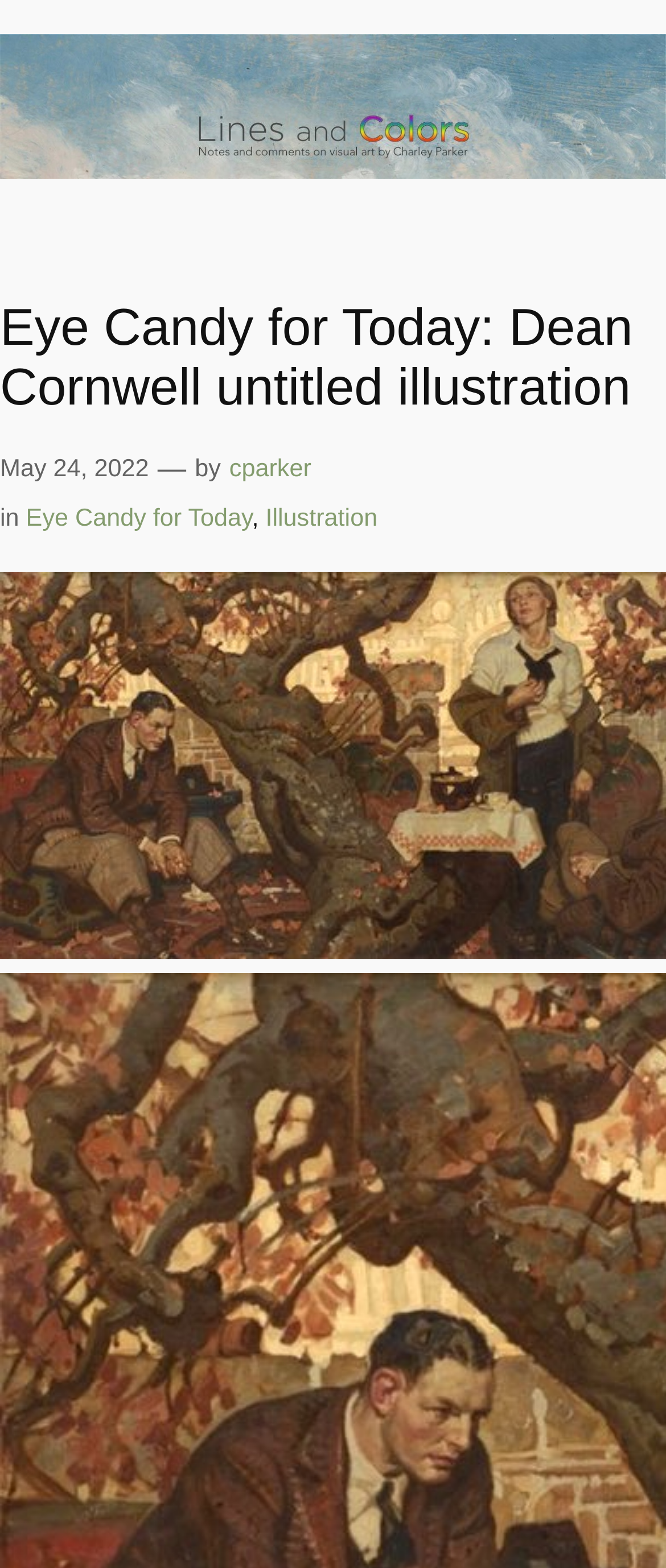Please determine the main heading text of this webpage.

Eye Candy for Today: Dean Cornwell untitled illustration